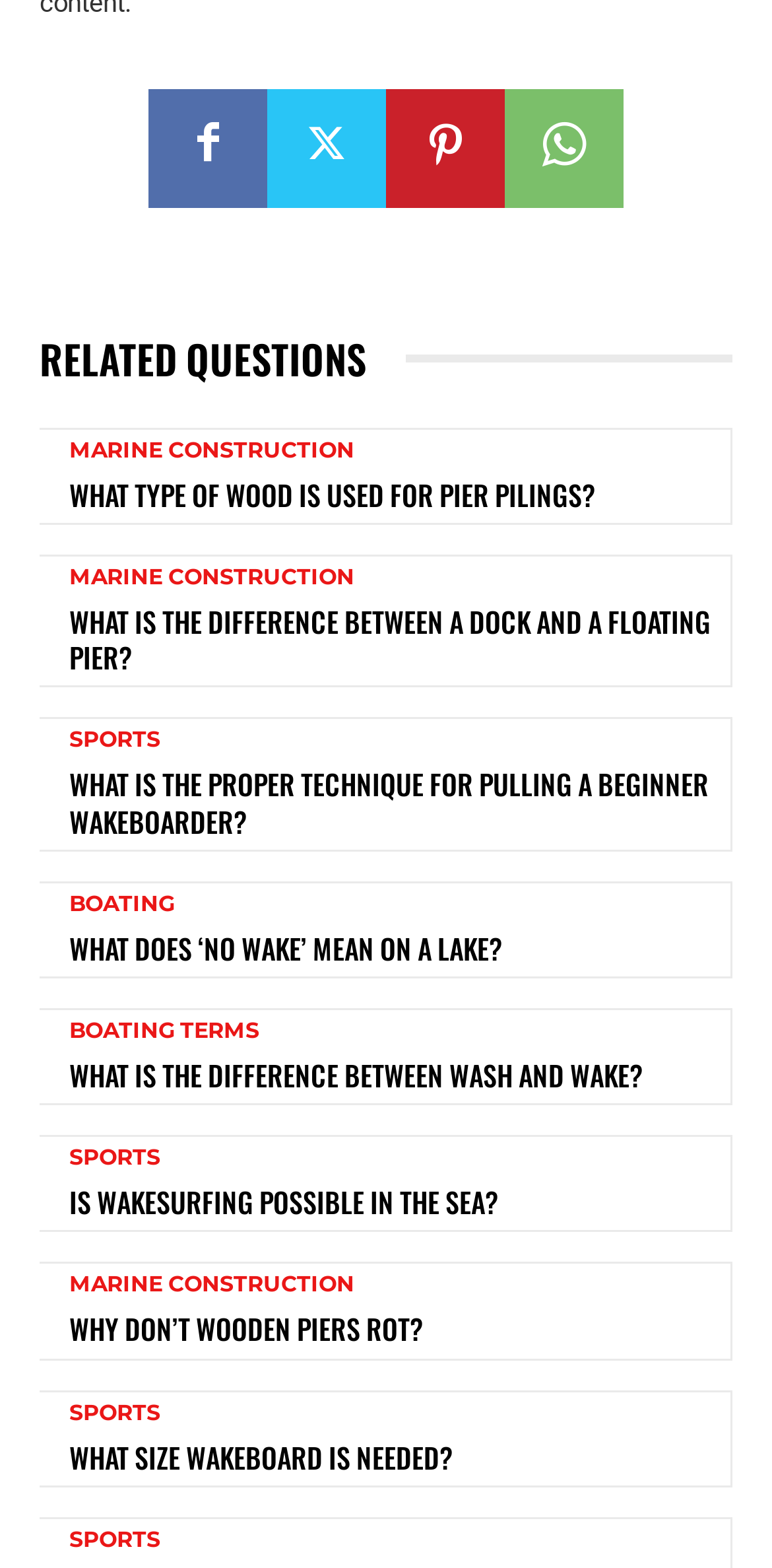Locate the bounding box coordinates of the clickable region to complete the following instruction: "Learn about boating terms."

[0.09, 0.65, 0.336, 0.664]